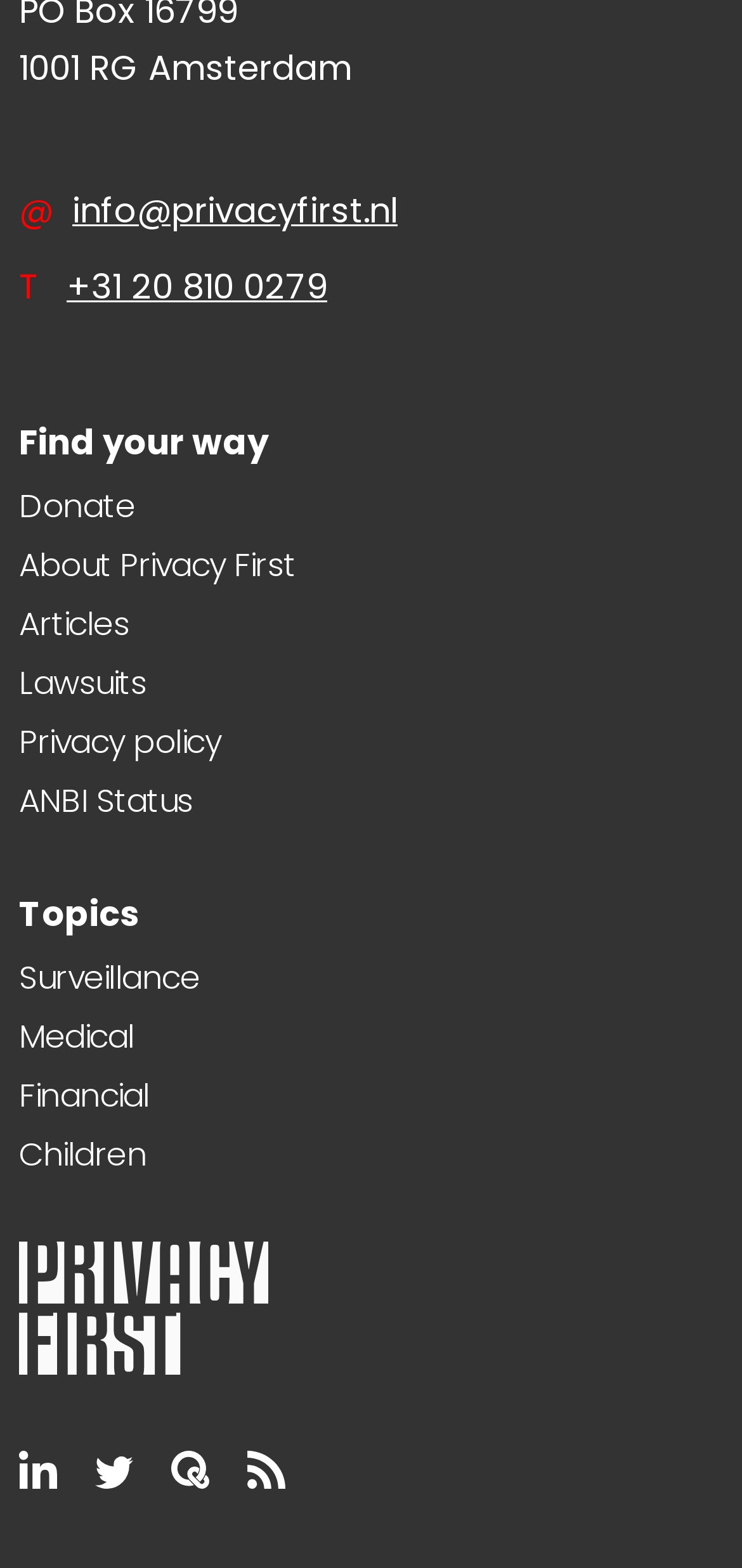Locate the bounding box coordinates of the item that should be clicked to fulfill the instruction: "Get help with email client setup".

None